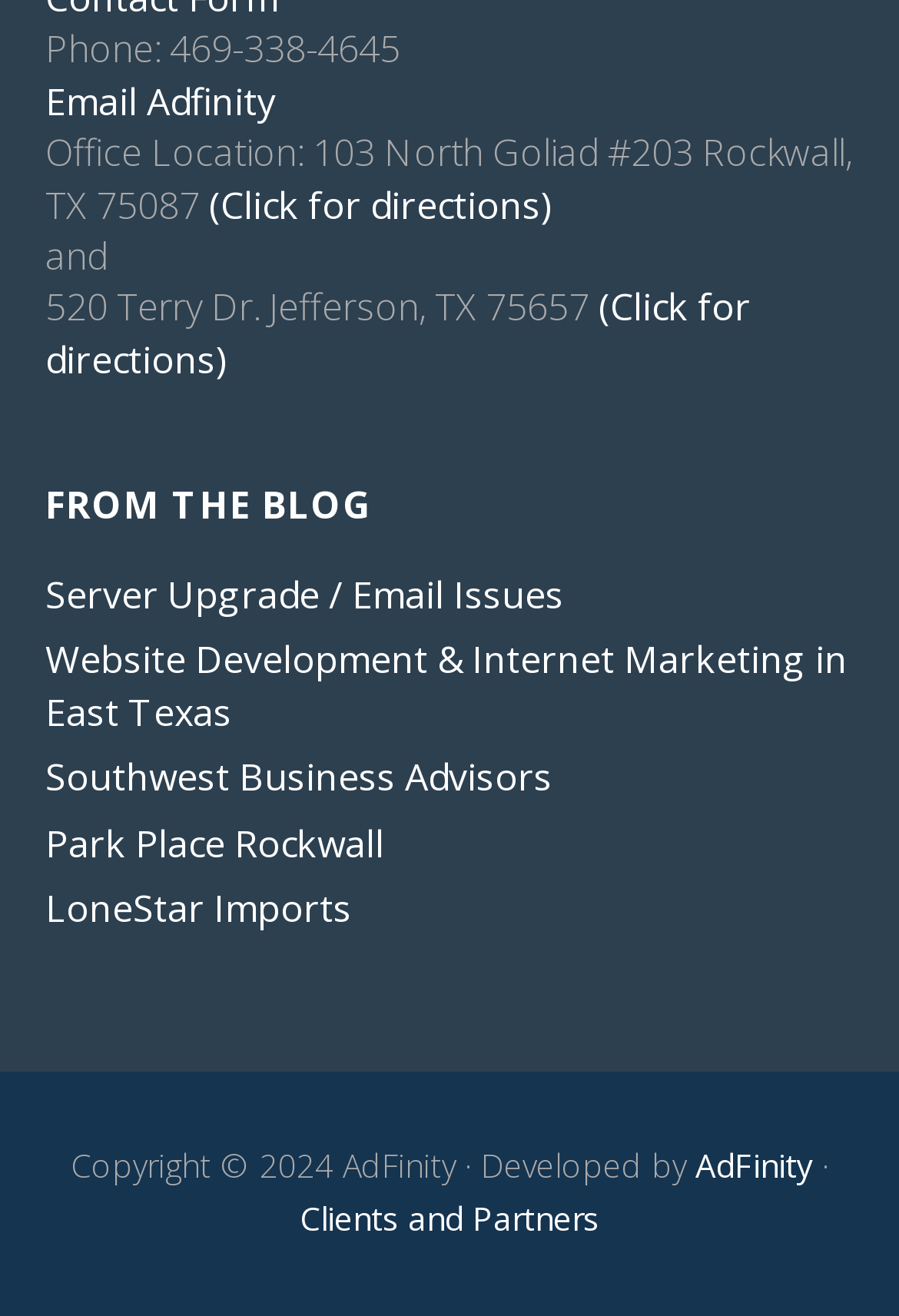What is the phone number of AdFinity?
From the screenshot, provide a brief answer in one word or phrase.

469-338-4645